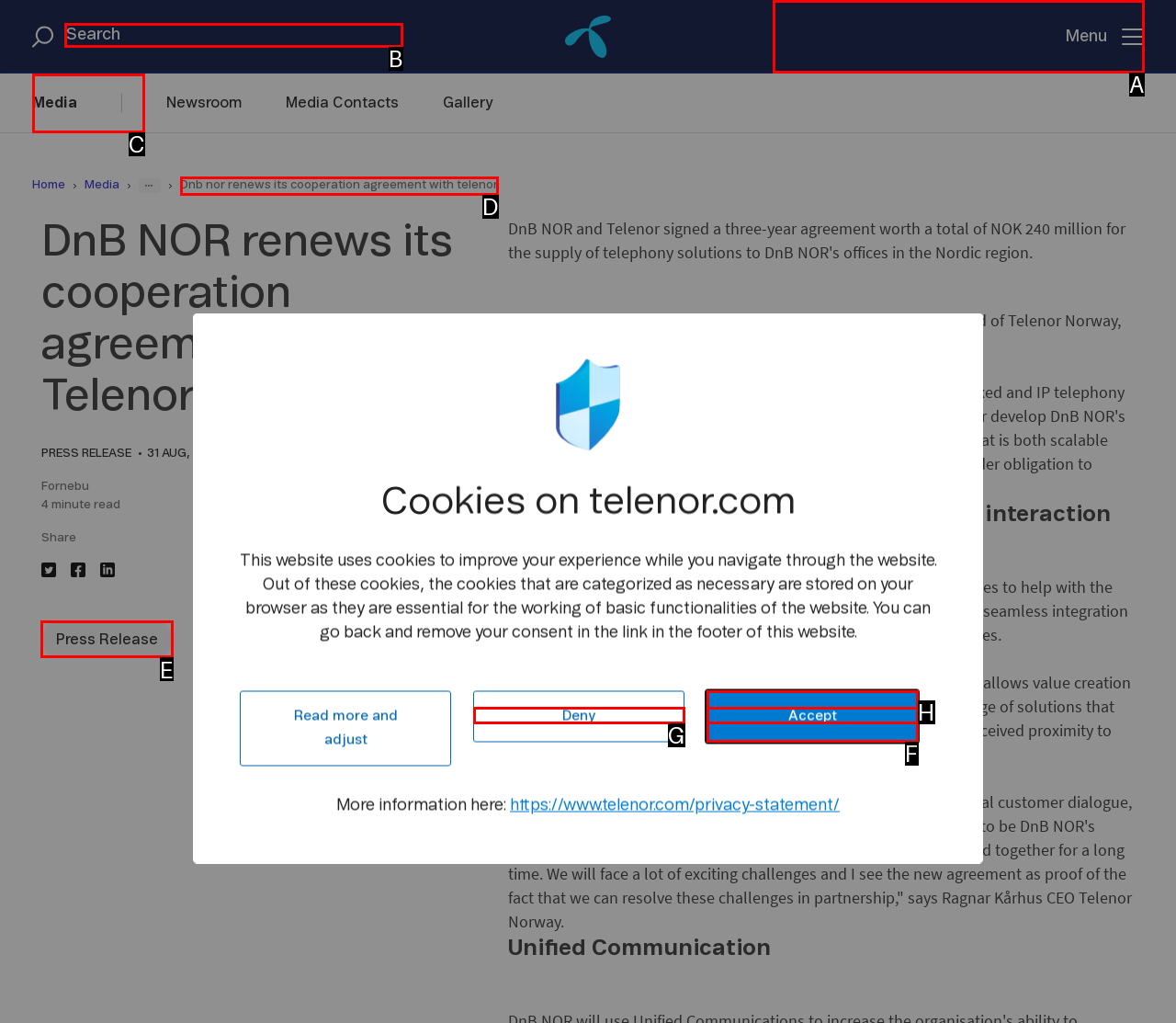Tell me which one HTML element I should click to complete the following task: View PDF file Answer with the option's letter from the given choices directly.

None